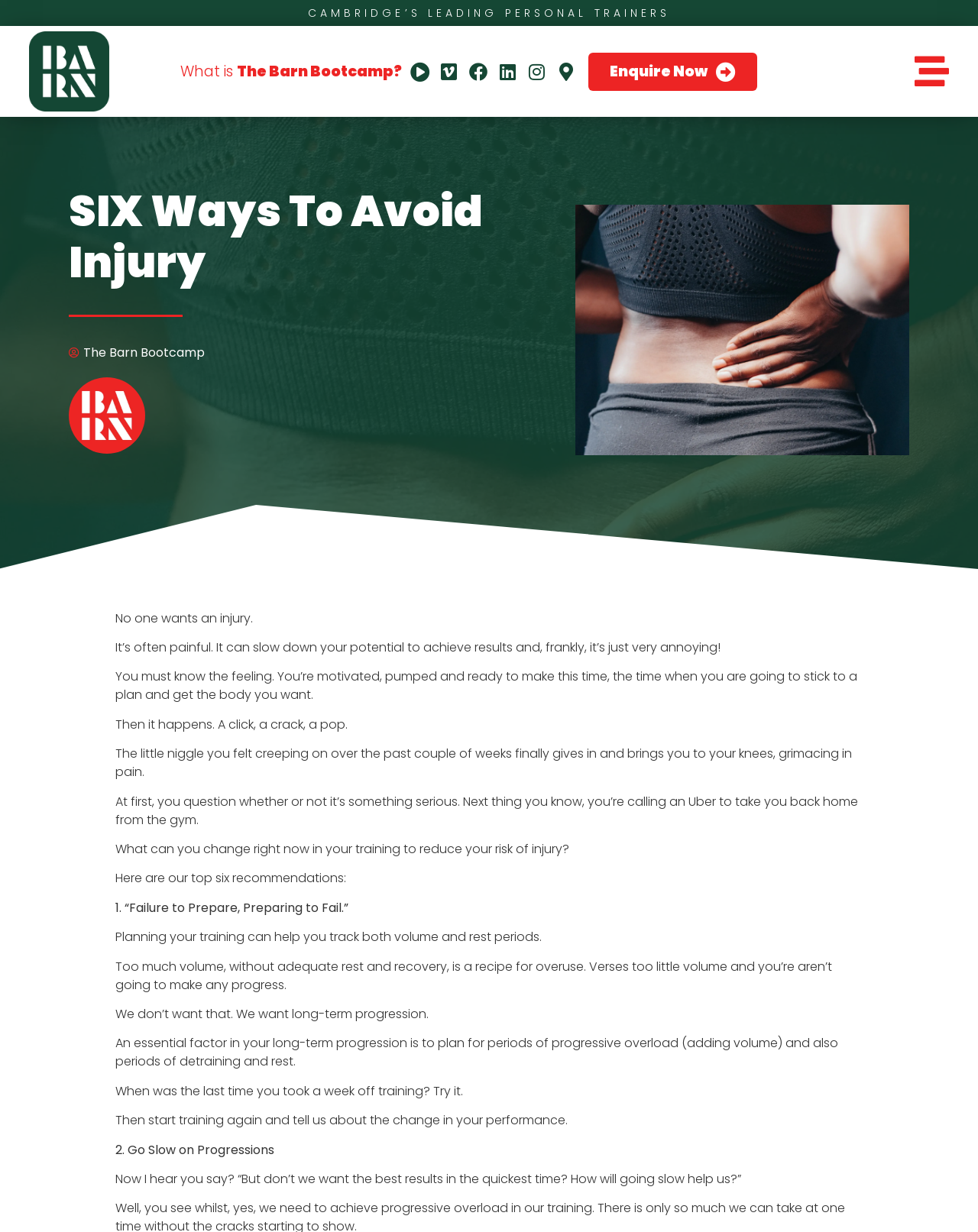Identify the bounding box coordinates for the element that needs to be clicked to fulfill this instruction: "Visit the Facebook page". Provide the coordinates in the format of four float numbers between 0 and 1: [left, top, right, bottom].

[0.474, 0.046, 0.504, 0.07]